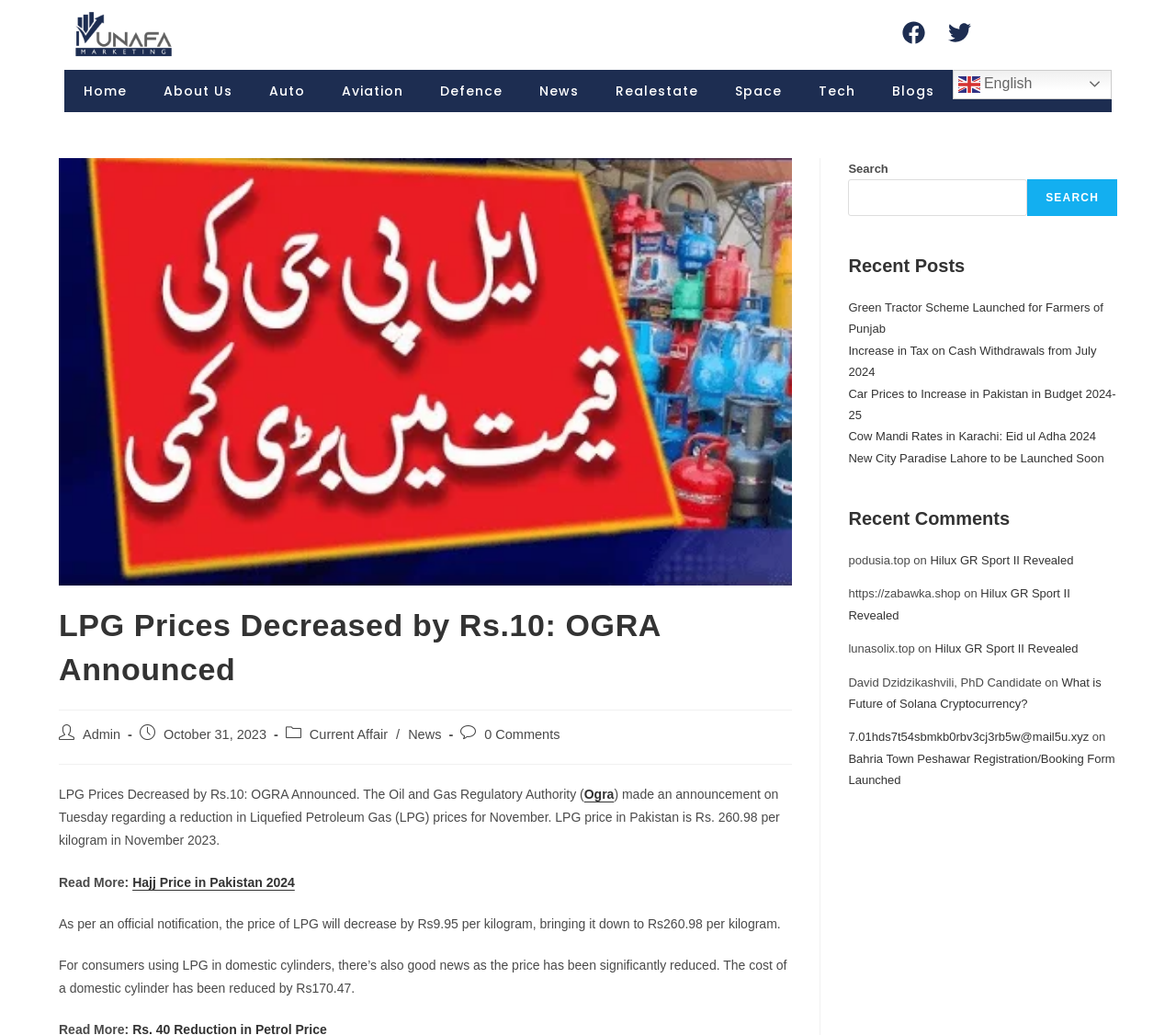Determine the bounding box coordinates for the region that must be clicked to execute the following instruction: "Click on the 'Admin' link".

[0.07, 0.703, 0.102, 0.717]